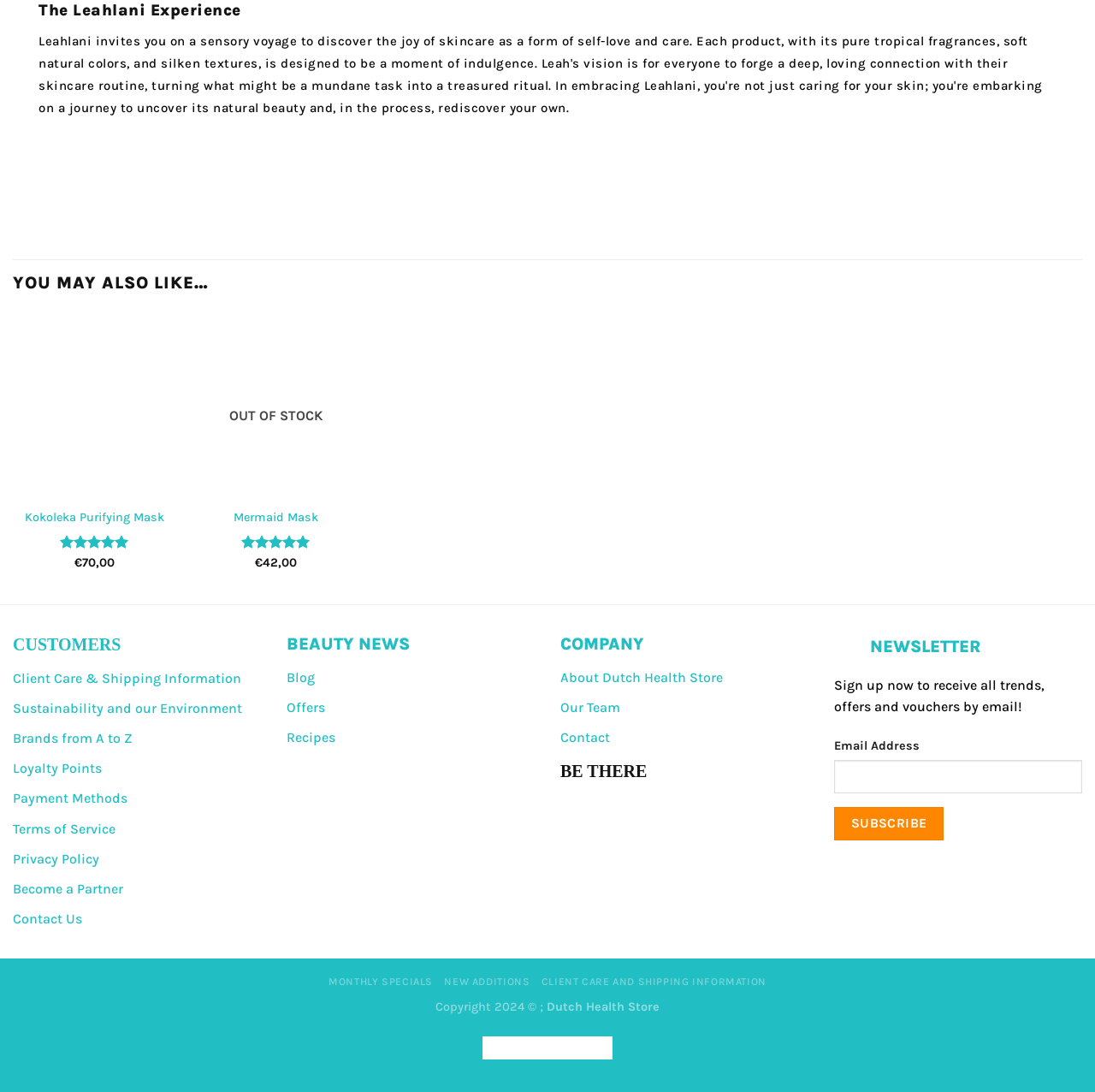Find and indicate the bounding box coordinates of the region you should select to follow the given instruction: "Click on CUSTOMERS".

[0.012, 0.581, 0.11, 0.598]